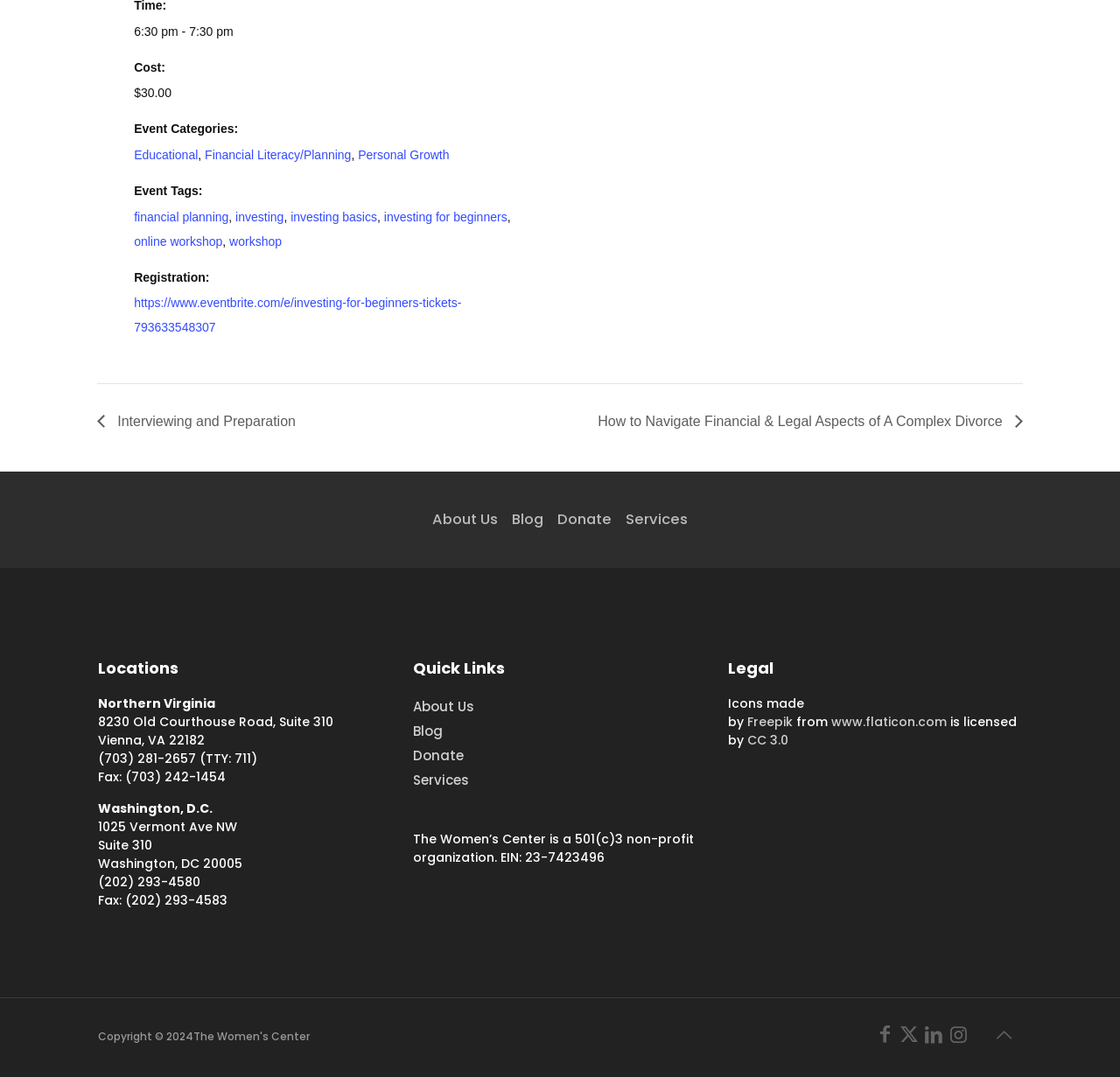What is the phone number of the Women's Center?
Kindly give a detailed and elaborate answer to the question.

I found the phone number by looking at the complementary element, which contains the address and phone number of the Women's Center in Northern Virginia.